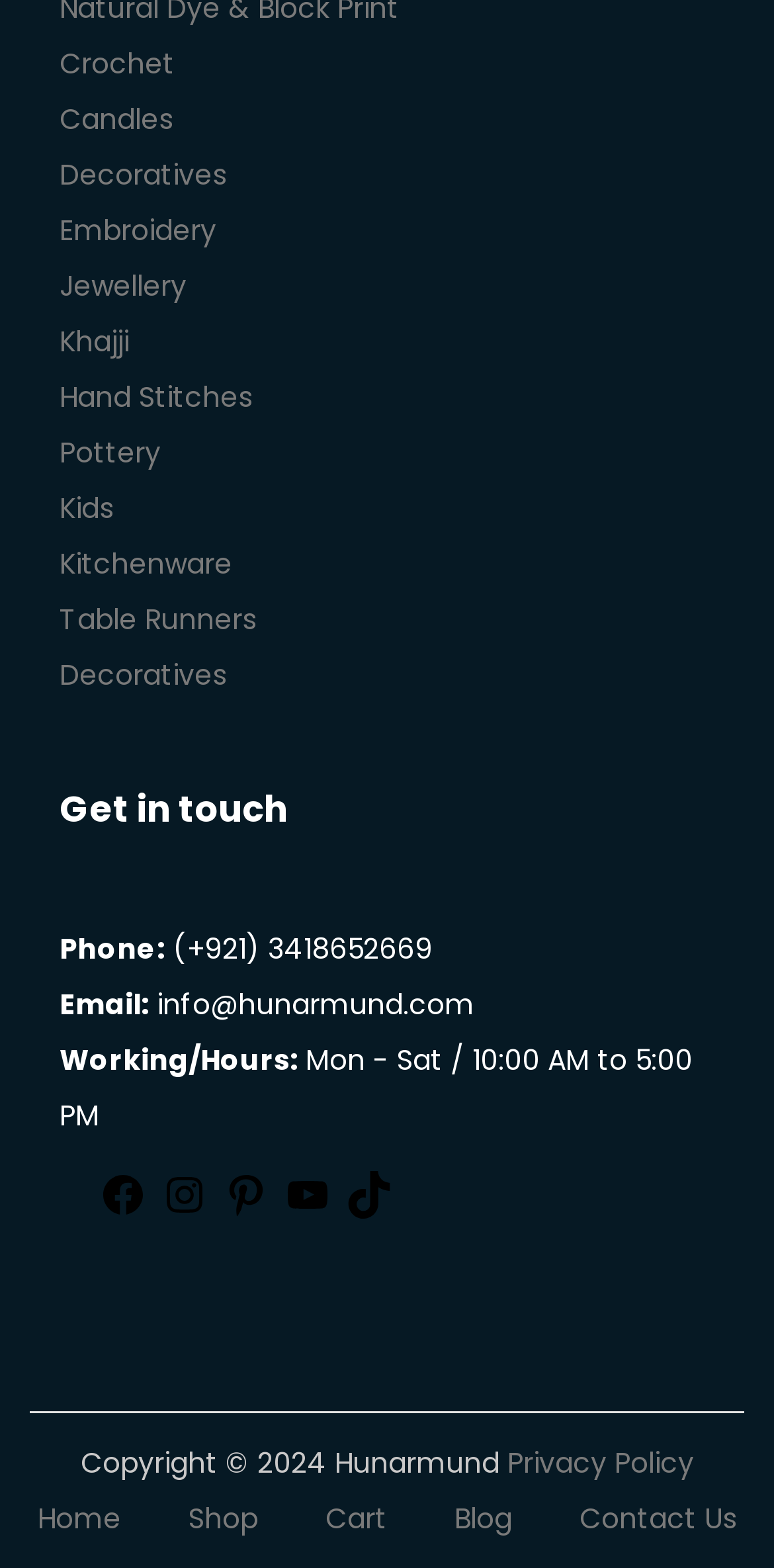What is the copyright year of the website?
Please respond to the question with as much detail as possible.

The webpage displays a copyright notice at the bottom, which states 'Copyright © 2024', indicating that the website's copyright year is 2024.